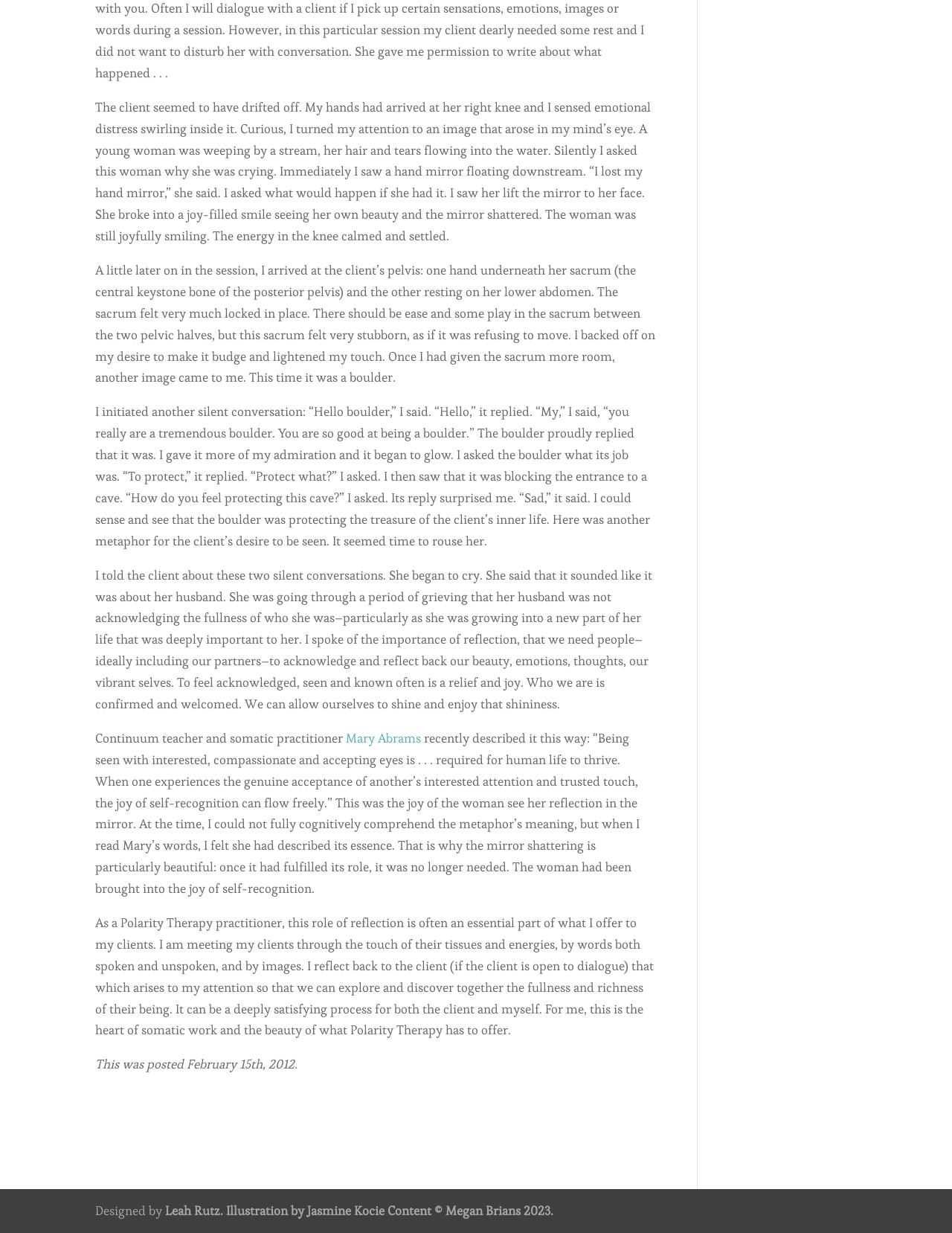Use a single word or phrase to answer this question: 
When was this article posted?

February 15th, 2012